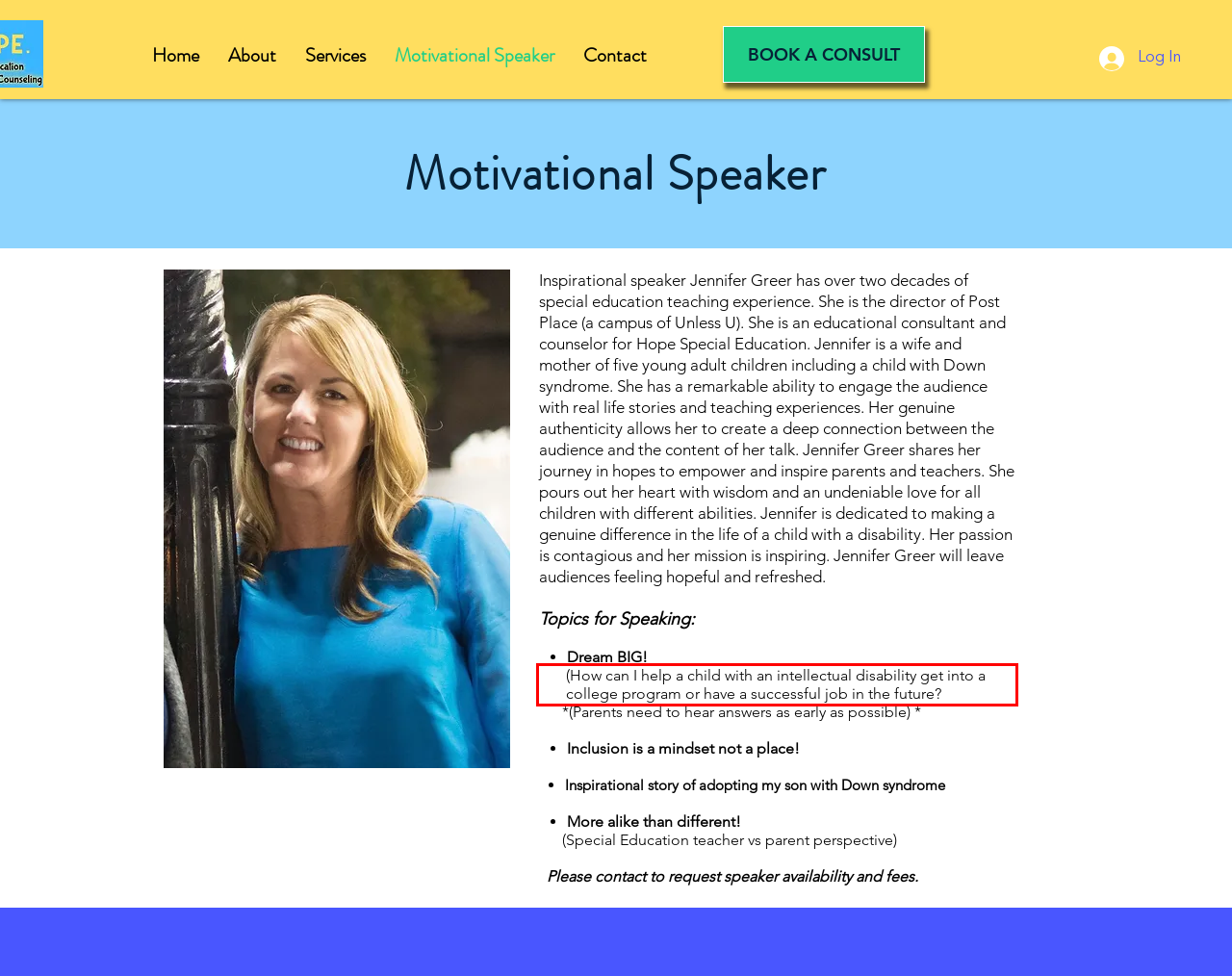Examine the webpage screenshot, find the red bounding box, and extract the text content within this marked area.

(How can I help a child with an intellectual disability get into a college program or have a successful job in the future?